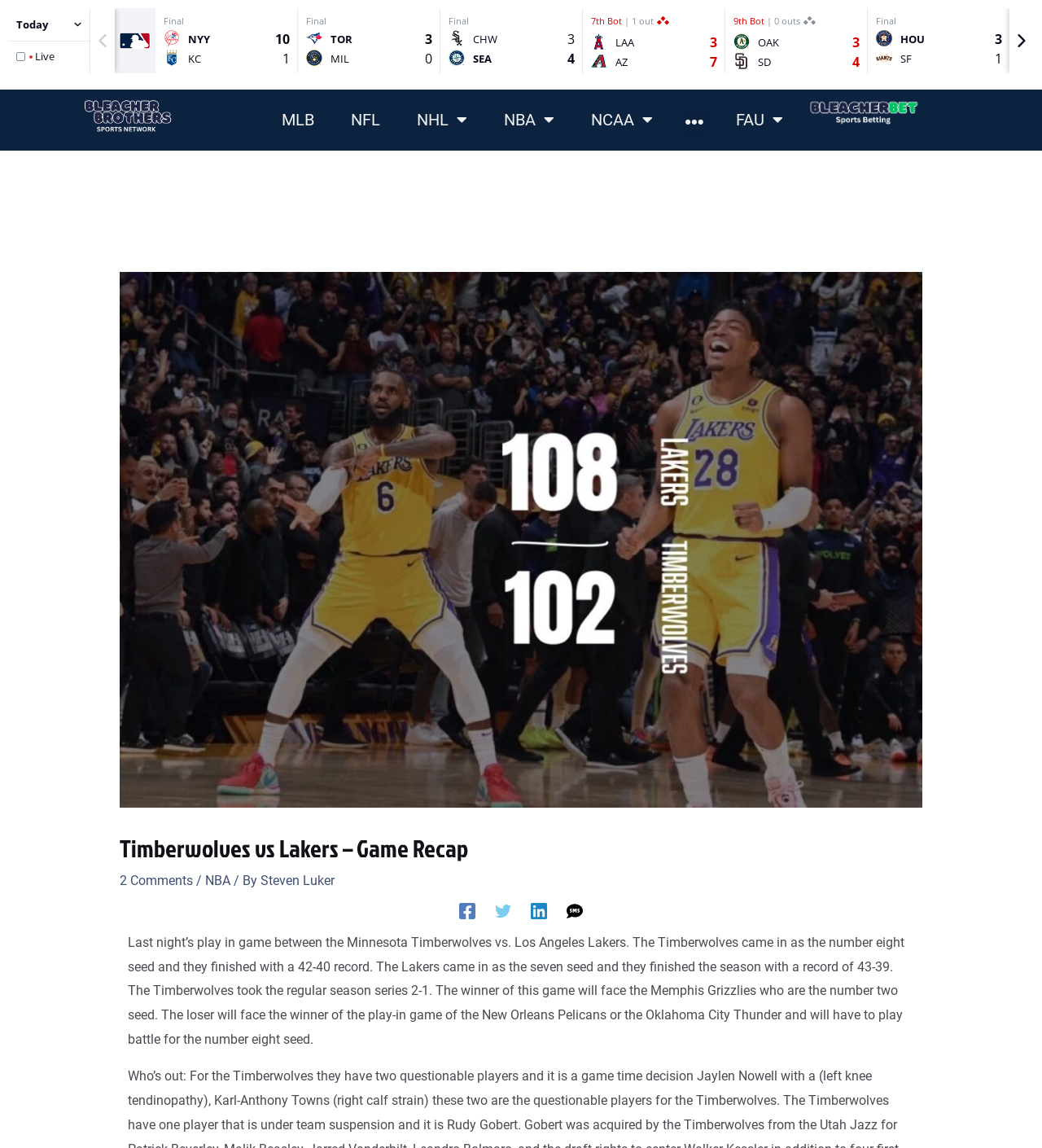Please reply to the following question using a single word or phrase: 
What teams played in the game?

Timberwolves vs Lakers